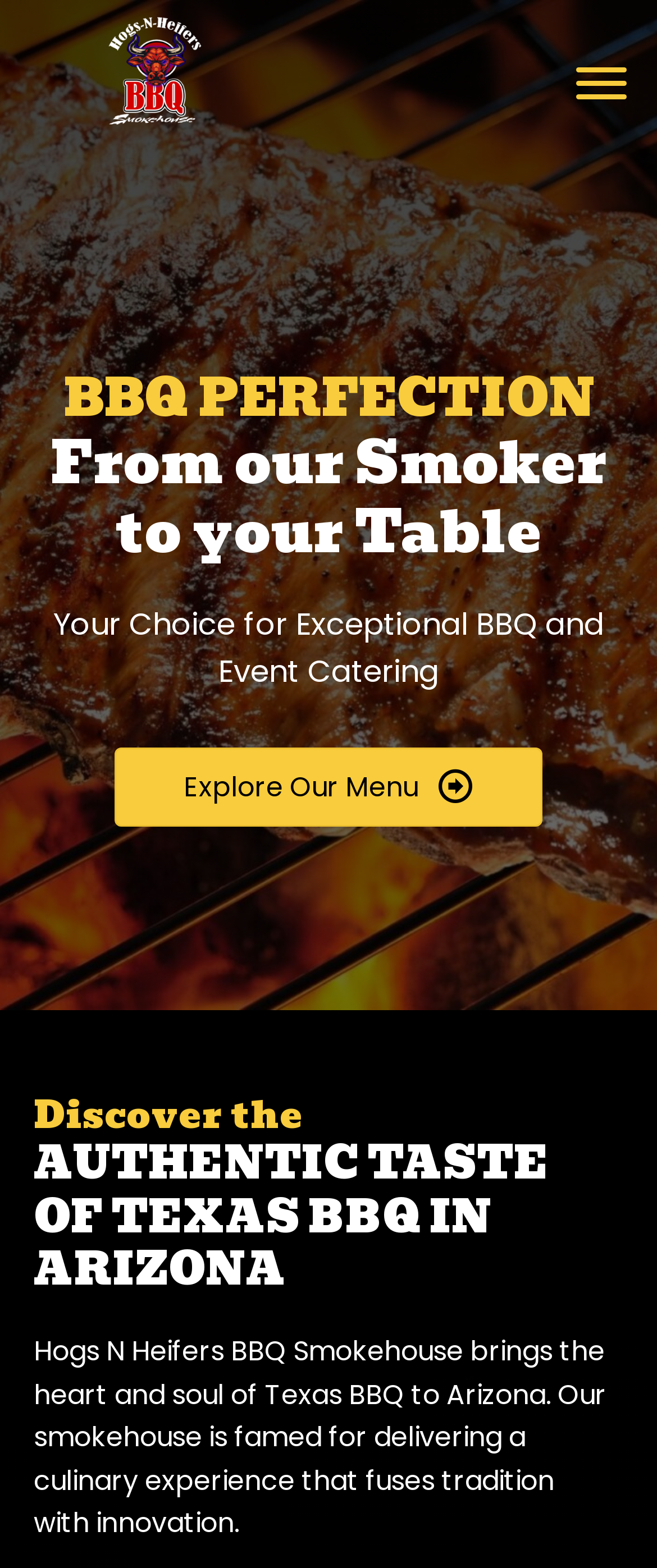Can you find the bounding box coordinates for the UI element given this description: "Explore Our Menu"? Provide the coordinates as four float numbers between 0 and 1: [left, top, right, bottom].

[0.174, 0.477, 0.826, 0.527]